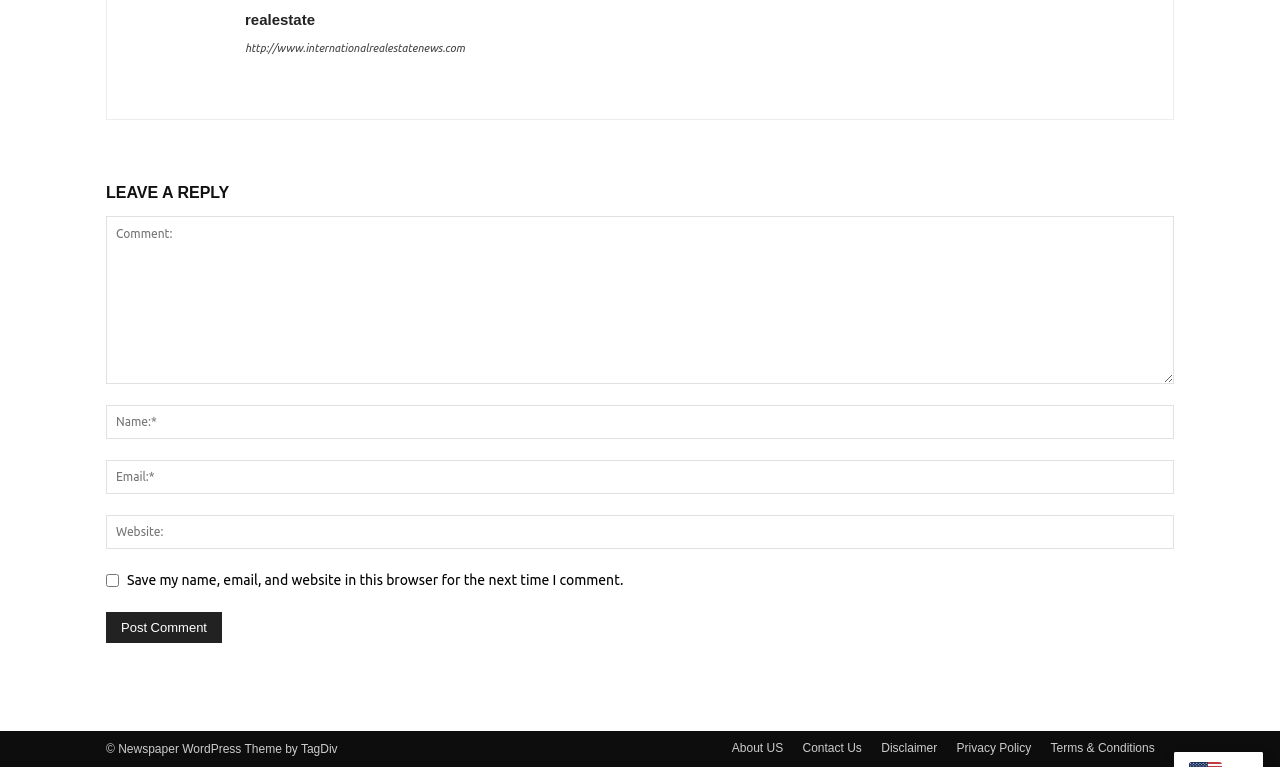Provide a short answer using a single word or phrase for the following question: 
What is the function of the checkbox?

Save user data